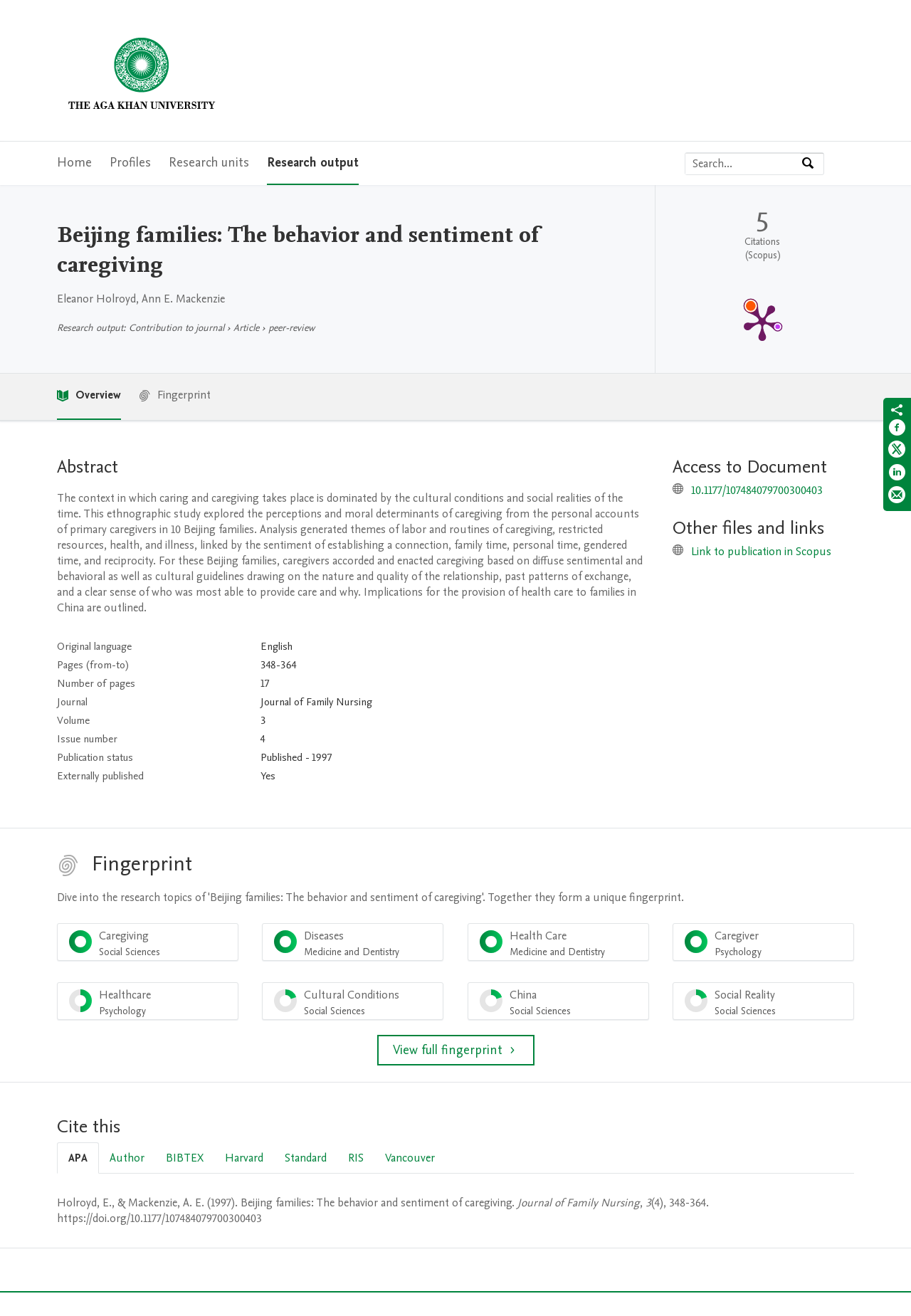Please specify the coordinates of the bounding box for the element that should be clicked to carry out this instruction: "Visit 'myPastQuestion.com'". The coordinates must be four float numbers between 0 and 1, formatted as [left, top, right, bottom].

None